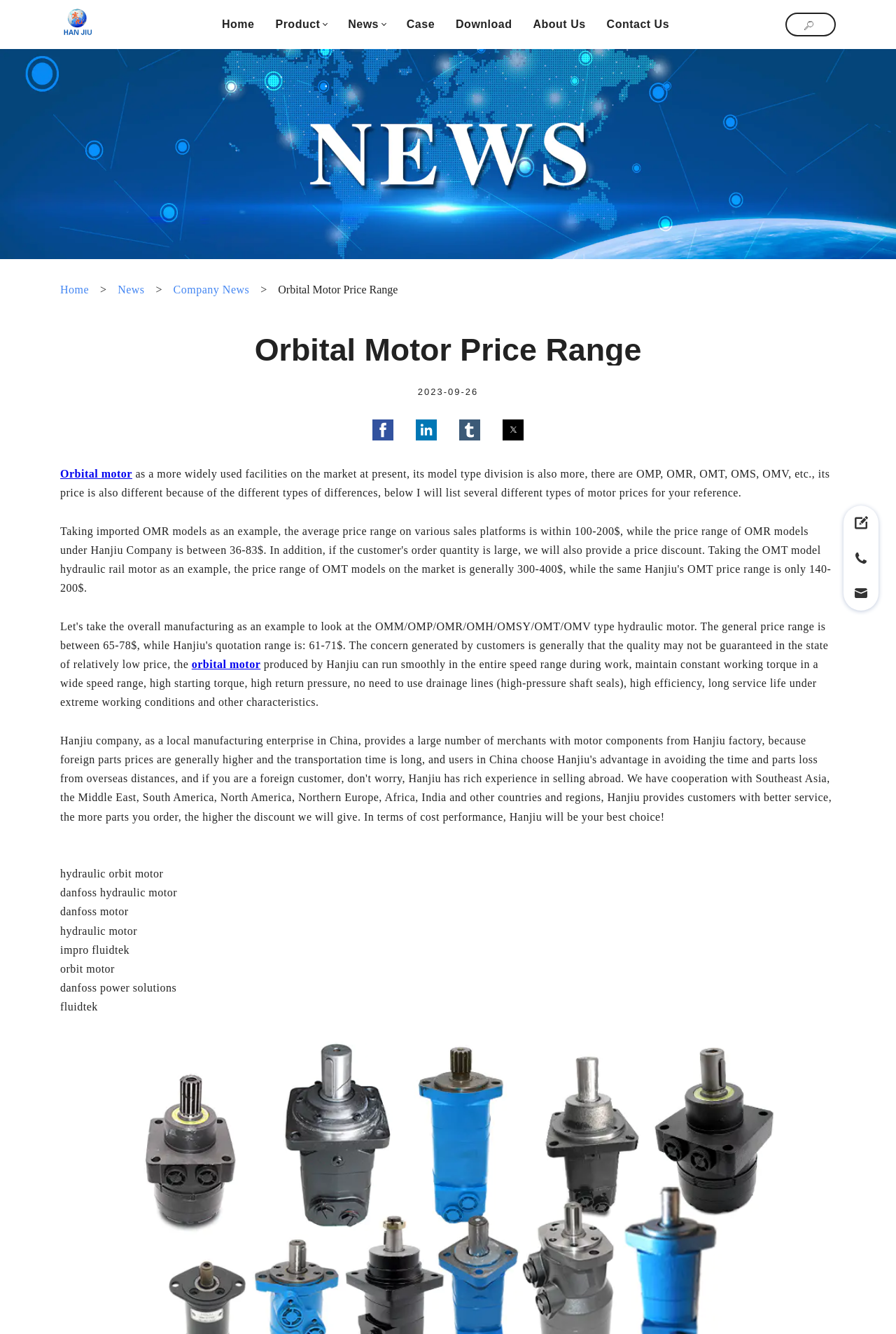Given the element description aria-label="Share by twitter", predict the bounding box coordinates for the UI element in the webpage screenshot. The format should be (top-left x, top-left y, bottom-right x, bottom-right y), and the values should be between 0 and 1.

[0.561, 0.314, 0.584, 0.33]